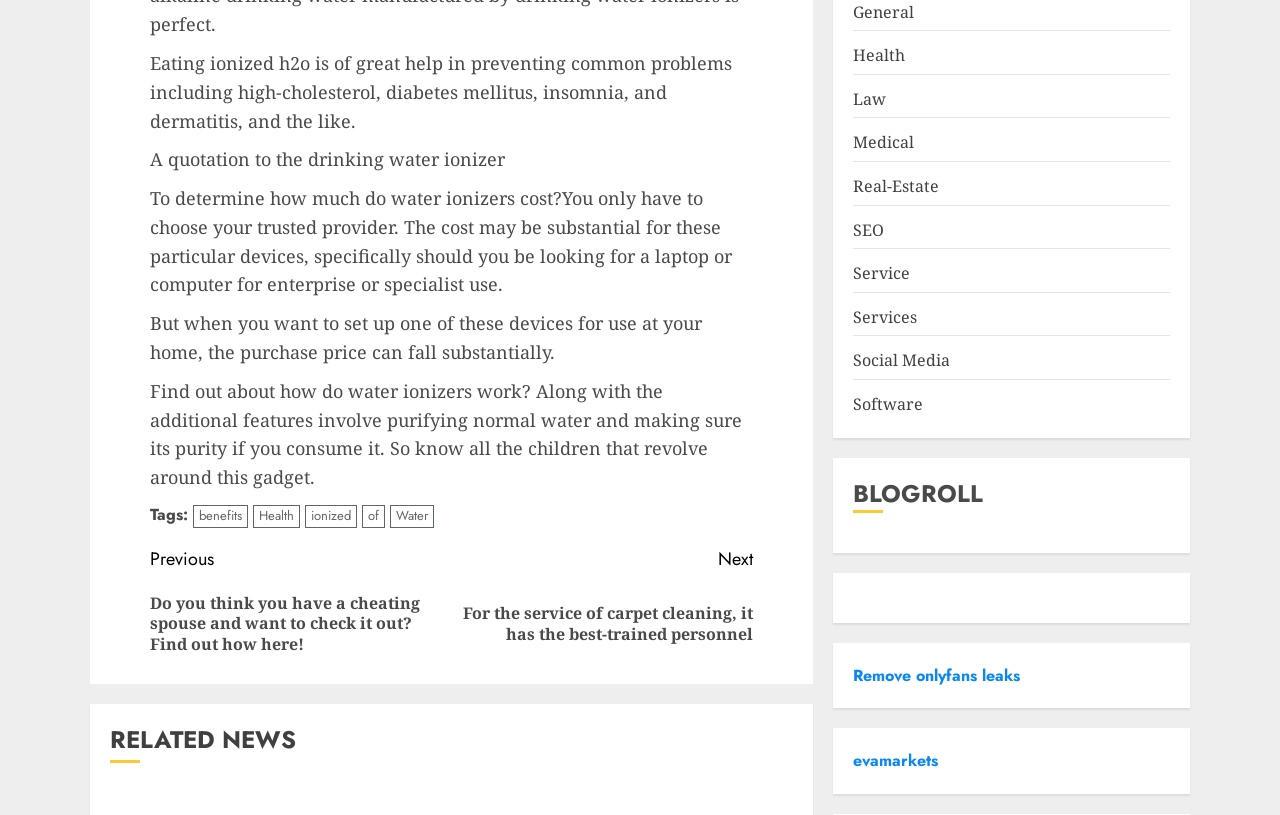Answer the question using only a single word or phrase: 
What categories are listed at the top of the webpage?

General, Health, Law, etc.